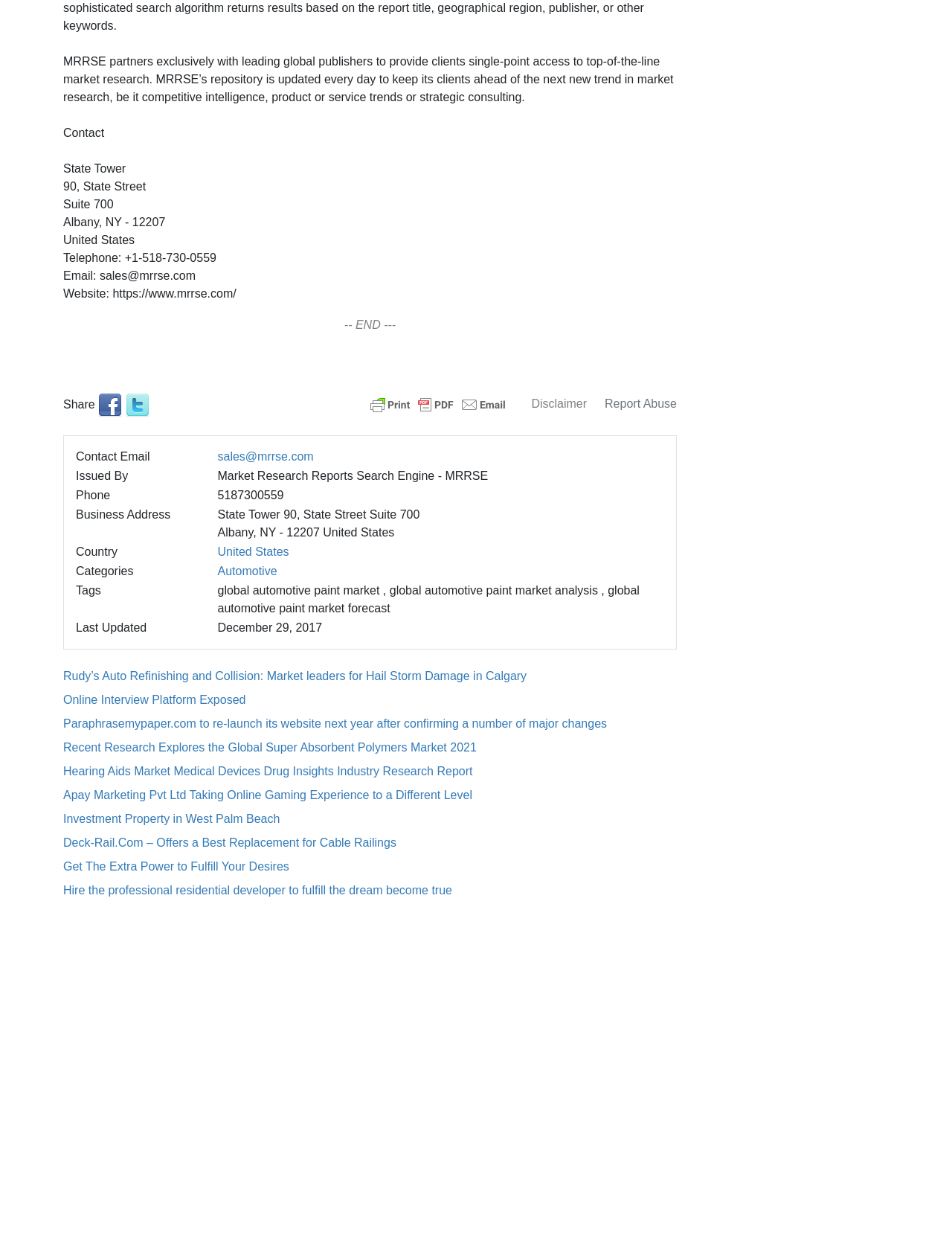Specify the bounding box coordinates of the element's region that should be clicked to achieve the following instruction: "Send an email to sales@mrrse.com". The bounding box coordinates consist of four float numbers between 0 and 1, in the format [left, top, right, bottom].

[0.229, 0.361, 0.329, 0.371]